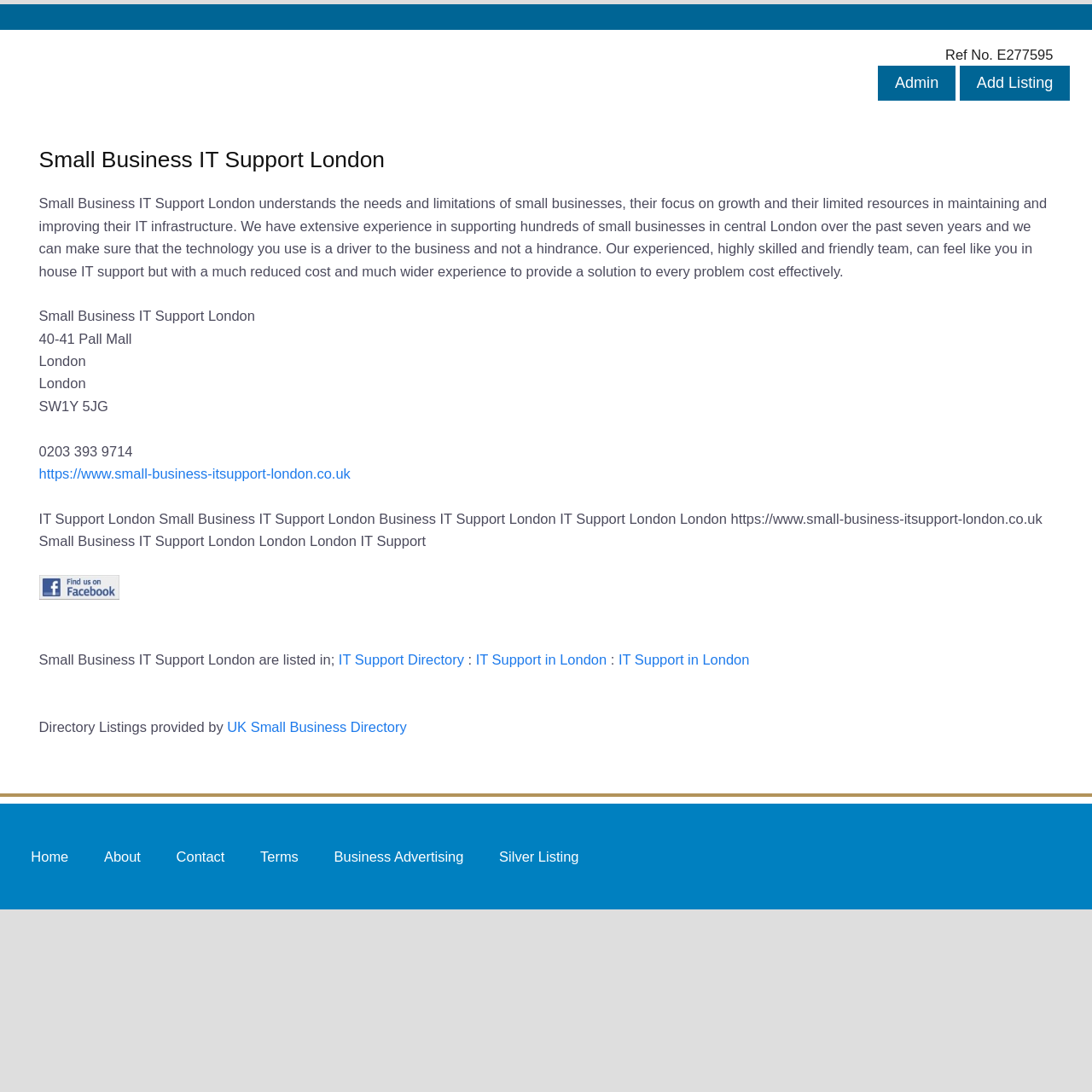Could you specify the bounding box coordinates for the clickable section to complete the following instruction: "Click on Add Listing"?

[0.879, 0.069, 0.98, 0.083]